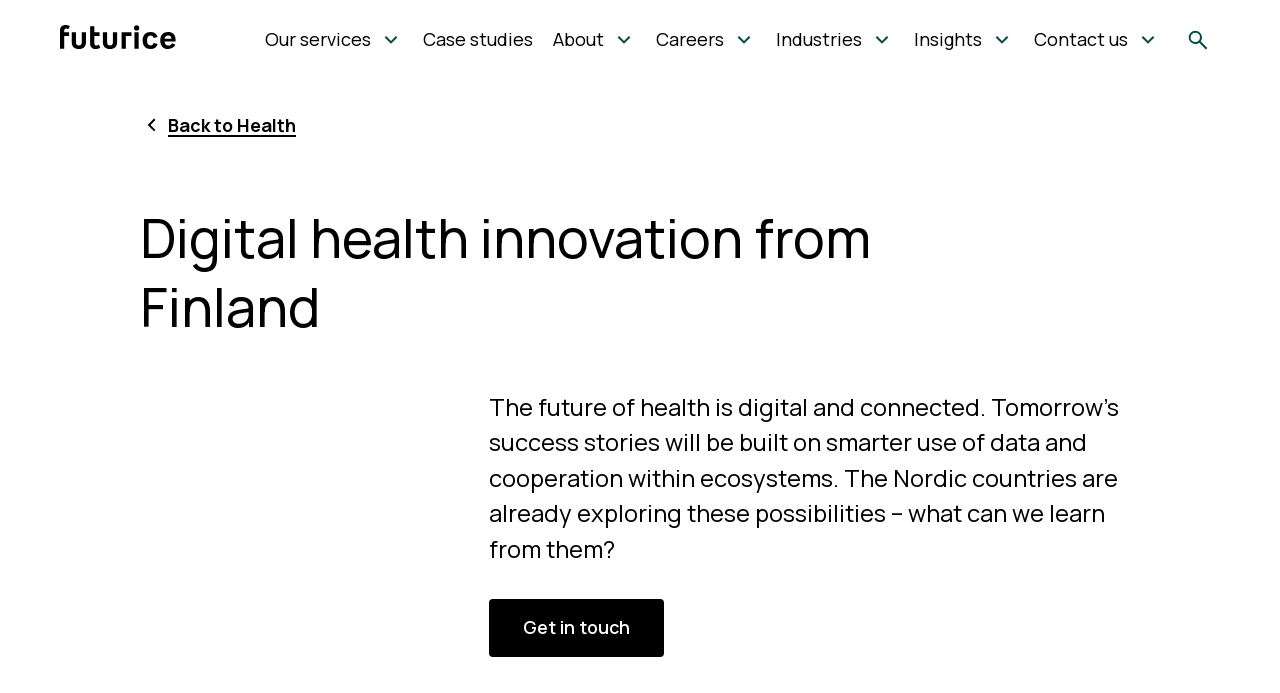Please find the main title text of this webpage.

Digital health innovation from Finland